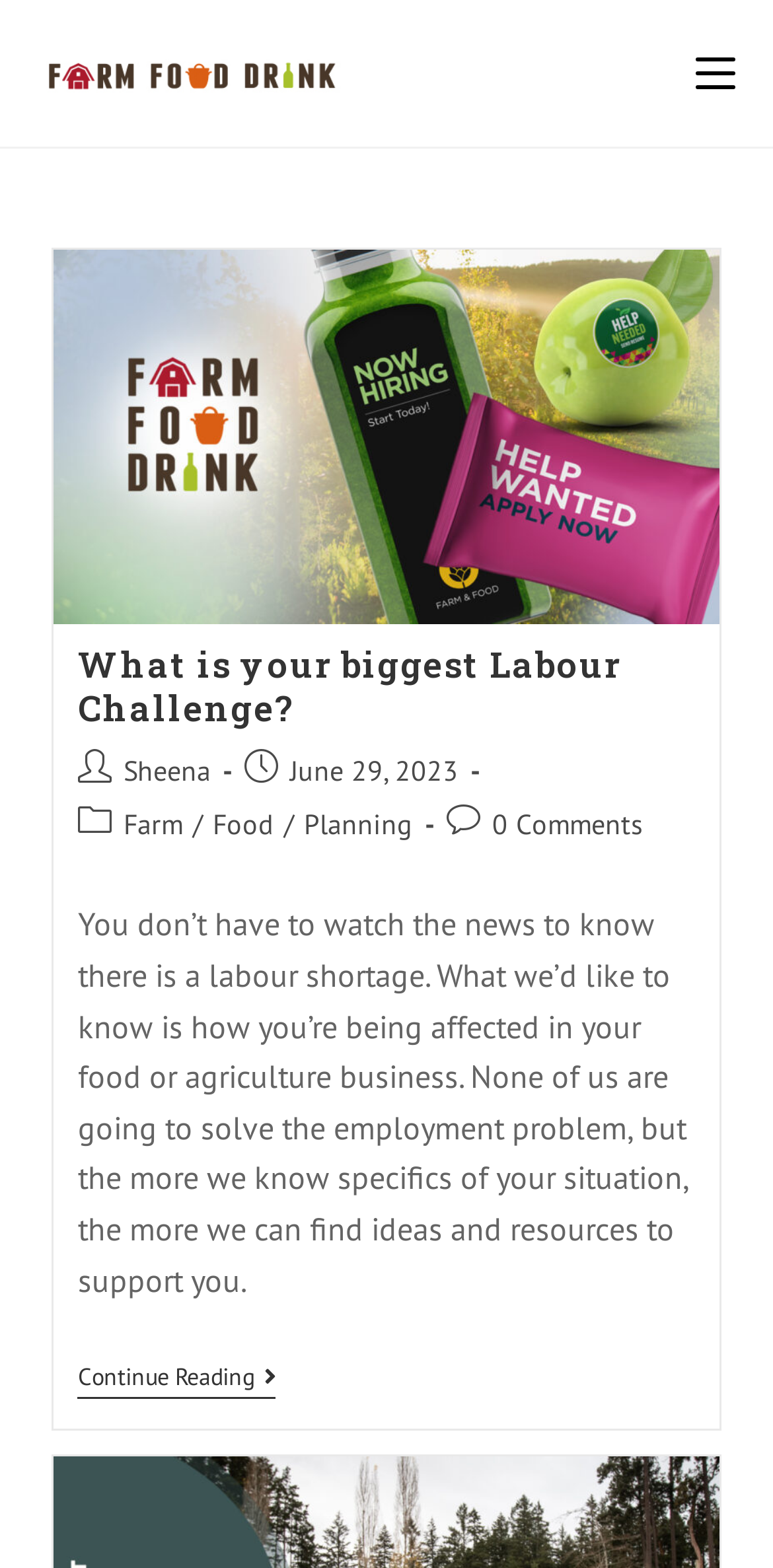What is the name of the website? Observe the screenshot and provide a one-word or short phrase answer.

Farm Food Drink